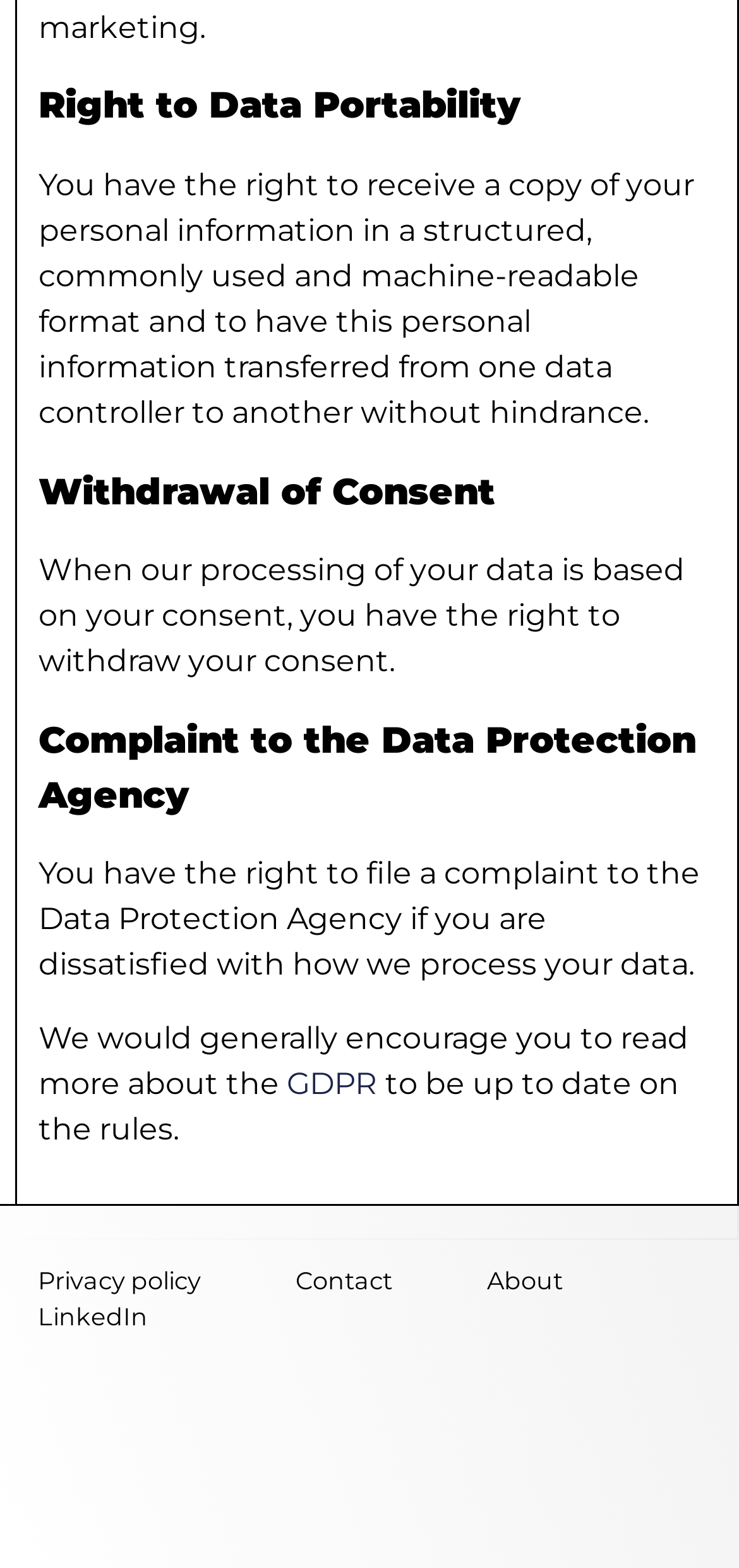Identify the bounding box coordinates of the element to click to follow this instruction: 'Click on the 'Privacy policy' link'. Ensure the coordinates are four float values between 0 and 1, provided as [left, top, right, bottom].

[0.051, 0.805, 0.272, 0.828]